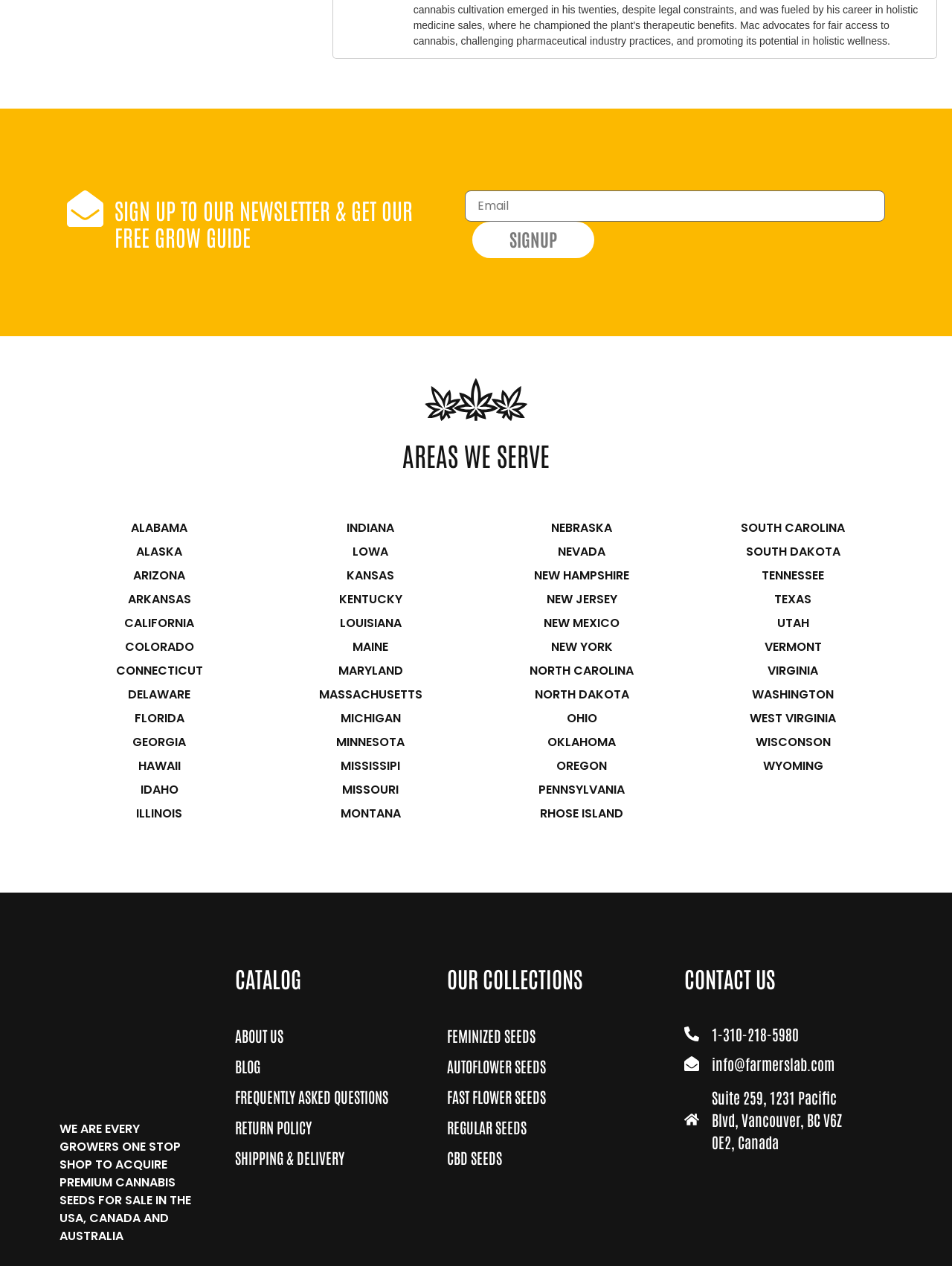Could you locate the bounding box coordinates for the section that should be clicked to accomplish this task: "Contact us".

[0.719, 0.764, 0.898, 0.781]